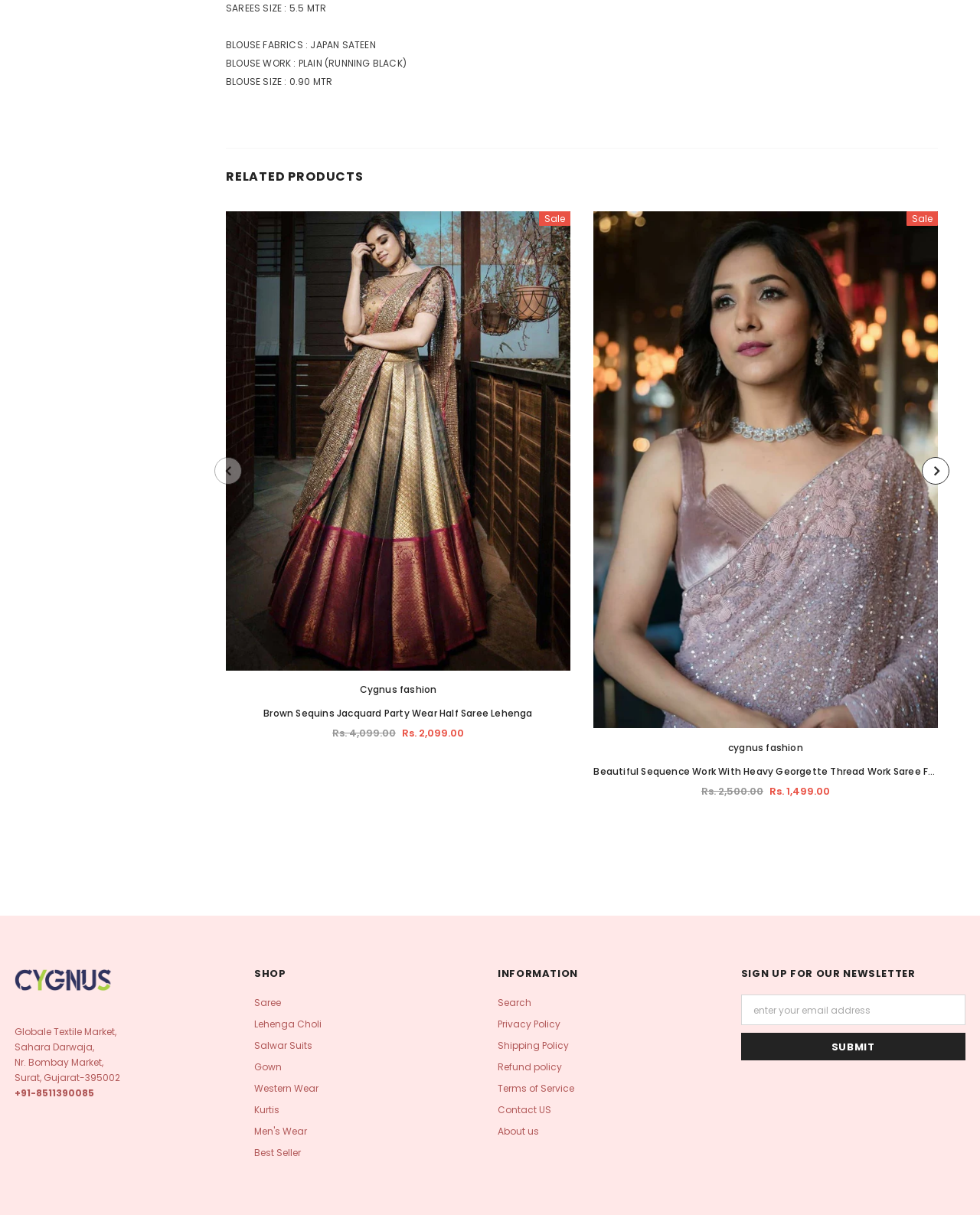Could you highlight the region that needs to be clicked to execute the instruction: "Click the button to view related products"?

[0.219, 0.376, 0.247, 0.399]